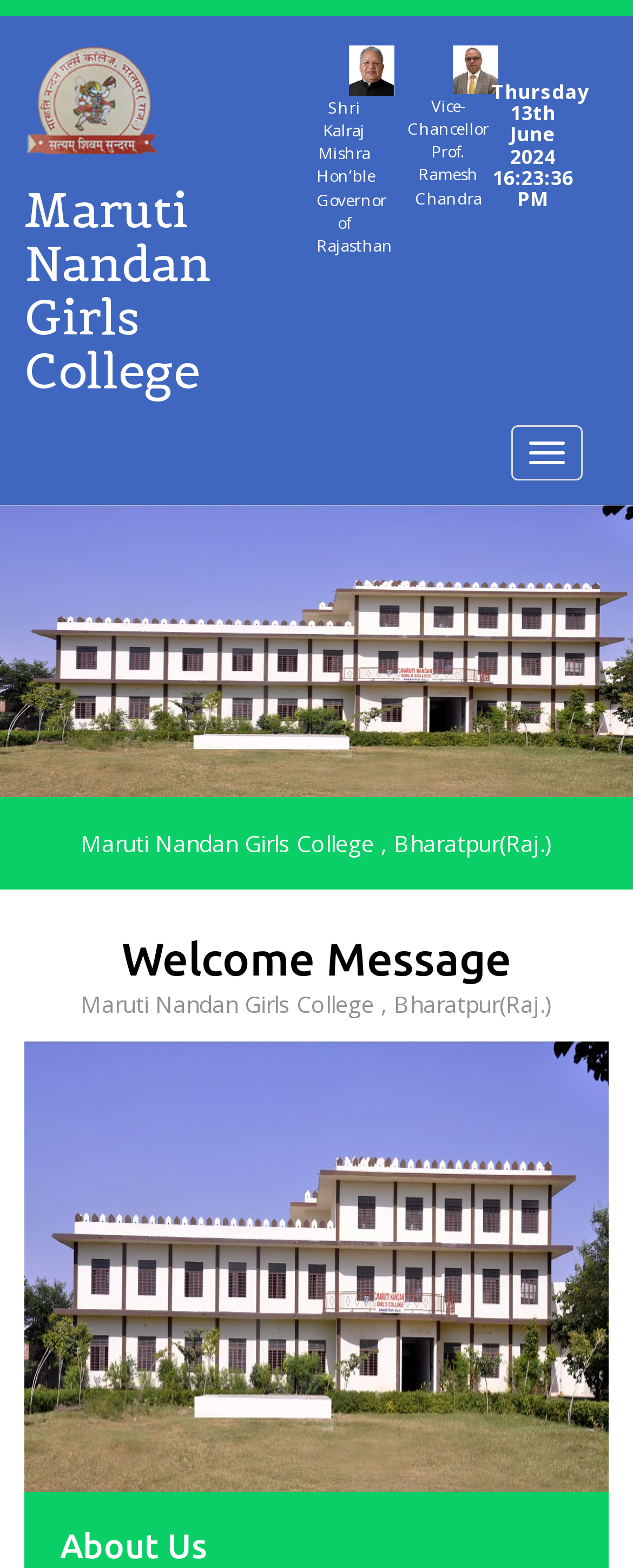What is the current date and time?
Look at the image and provide a short answer using one word or a phrase.

Thursday 13th June 2024, 16:23:36 PM